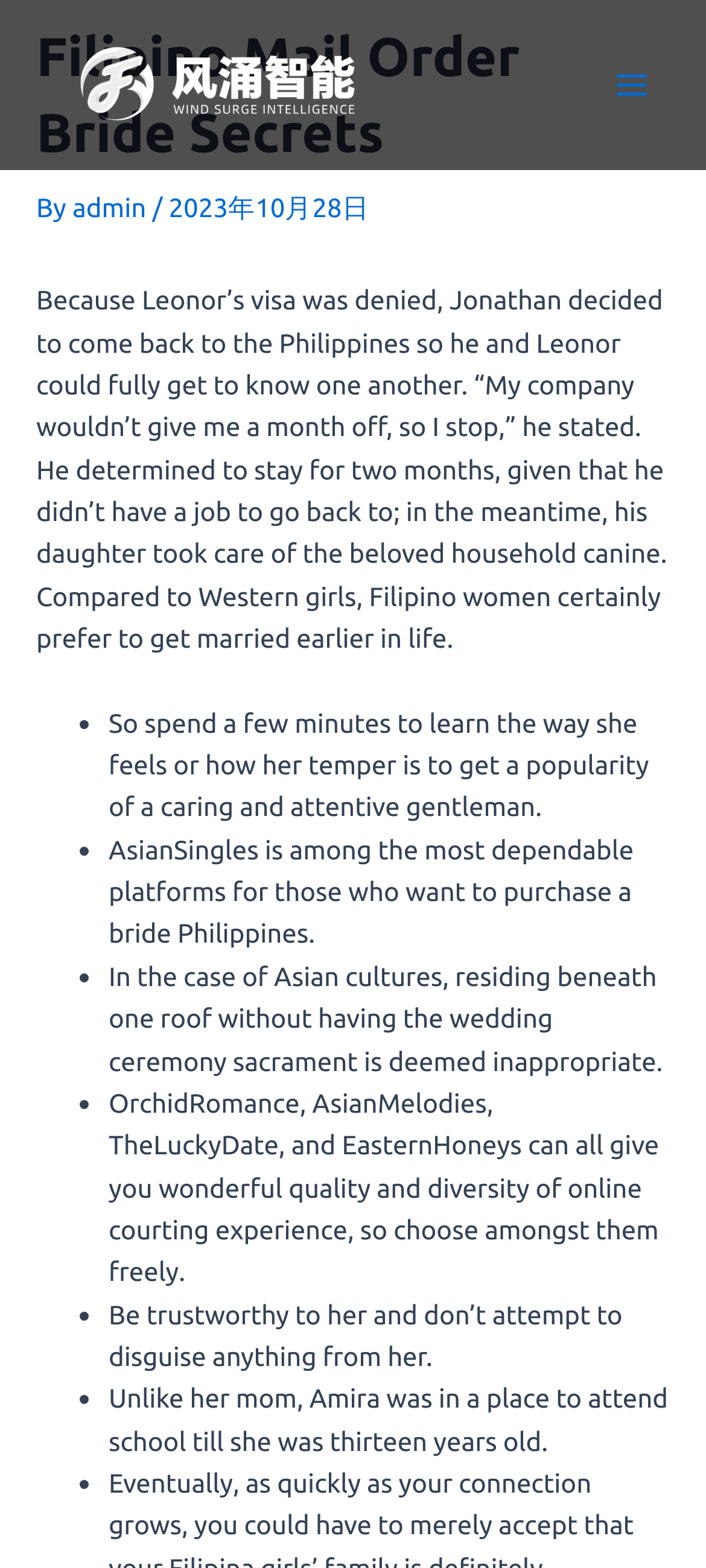Detail the various sections and features of the webpage.

The webpage is about Filipino mail-order brides, with a focus on secrets and tips for successful relationships. At the top left, there is a link to "风涌智能" accompanied by an image with the same name. On the top right, there is a button labeled "Main Menu" with an image beside it.

Below the top section, there is a header area with a heading that reads "Filipino Mail Order Bride Secrets". This is followed by a line of text that includes the author's name, "admin", and the date "2023年10月28日".

The main content of the webpage is a series of paragraphs and bullet points that provide advice and insights on Filipino women and relationships. The text describes how Filipino women prefer to get married earlier in life and how they value caring and attentive gentlemen. It also mentions the importance of honesty and trust in relationships.

There are several bullet points that highlight key points, such as the importance of understanding a woman's feelings and temper, and the reliability of certain platforms for finding a Filipino bride. The text also touches on cultural differences and the importance of respecting them.

Overall, the webpage appears to be a blog post or article that provides guidance and advice for those interested in pursuing relationships with Filipino women.